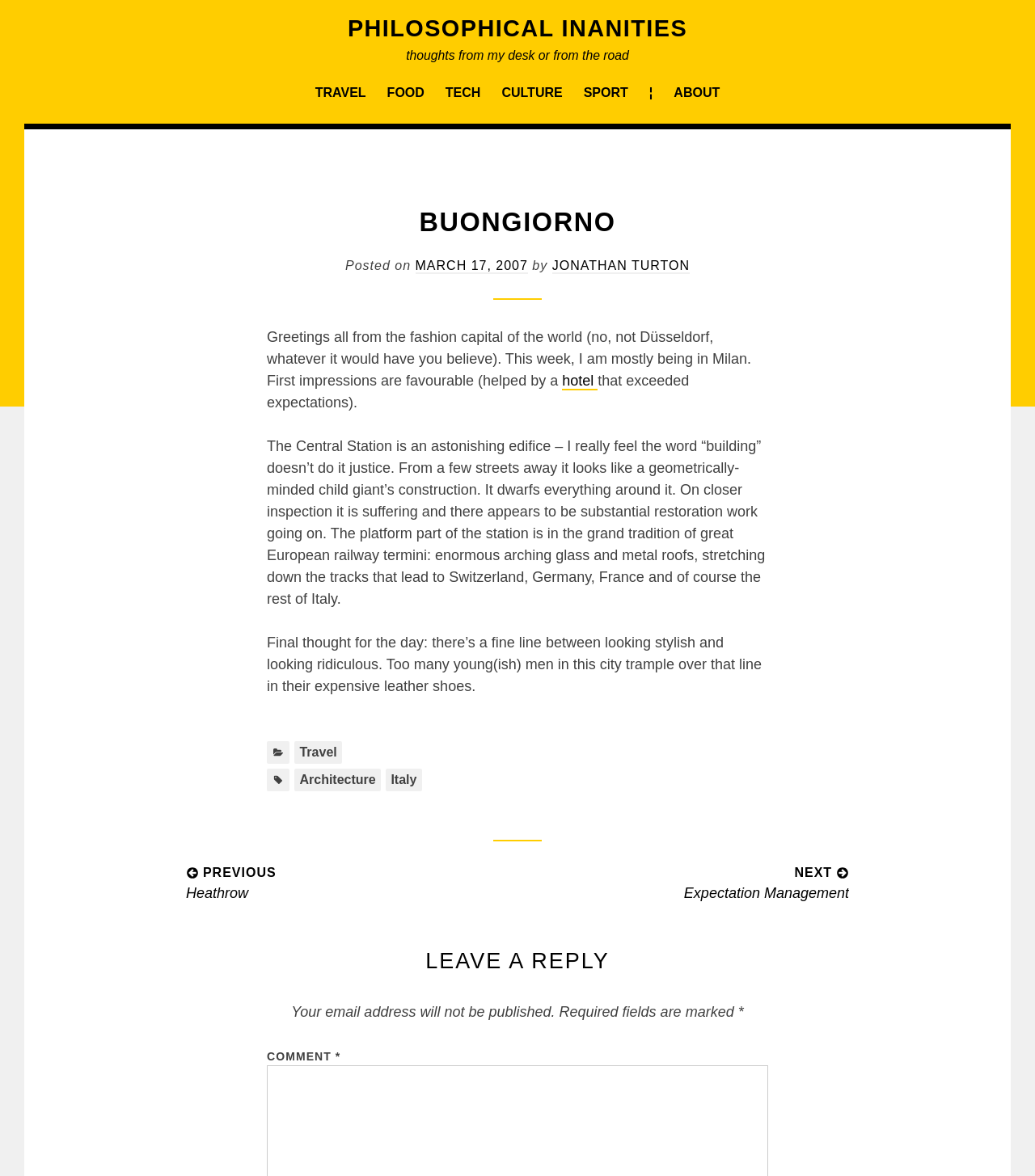What is the author's impression of the Central Station?
Can you offer a detailed and complete answer to this question?

The answer can be found in the article section, where it says 'The Central Station is an astonishing edifice – I really feel the word “building” doesn’t do it justice'.